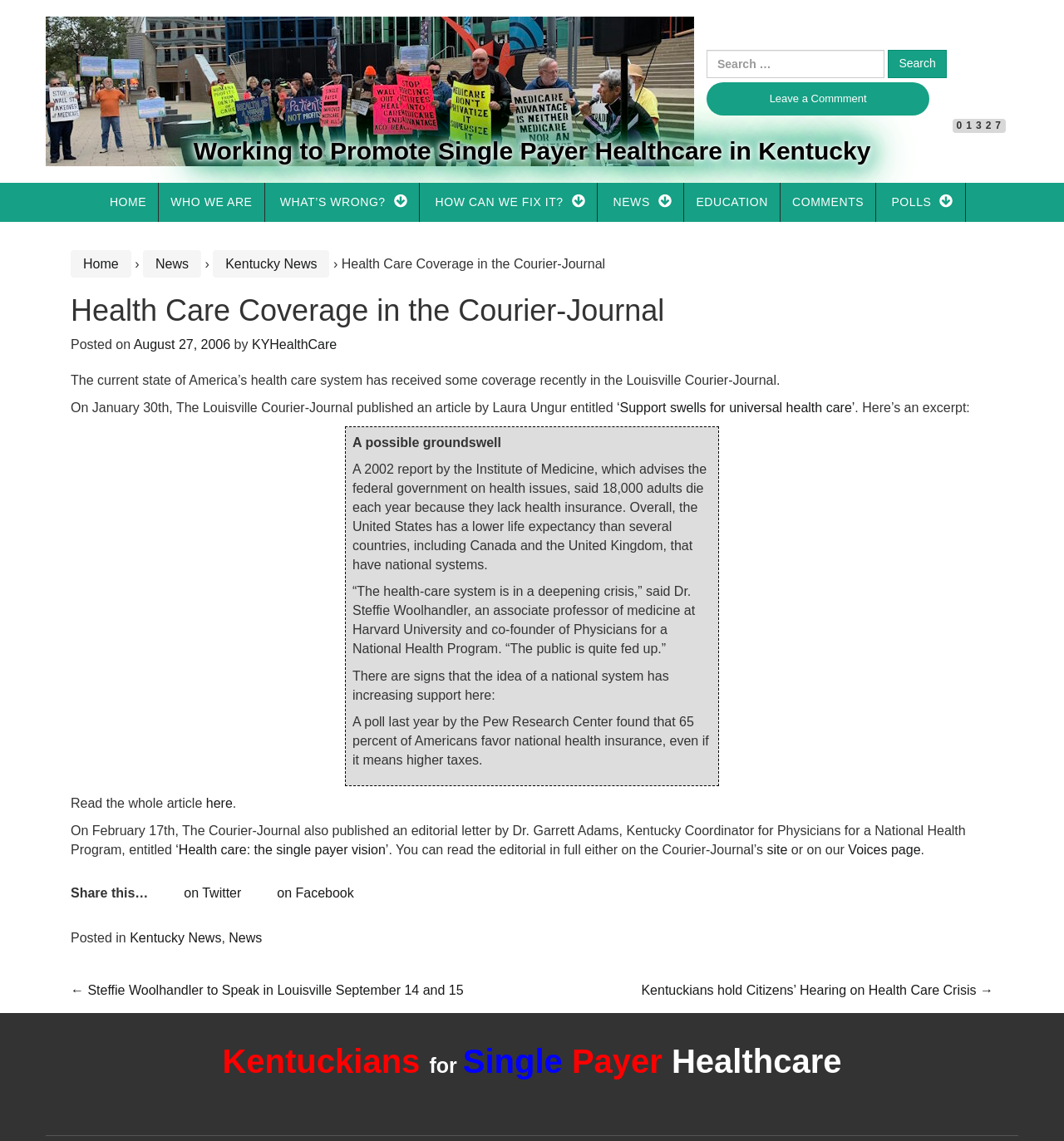Provide a thorough description of this webpage.

This webpage is dedicated to promoting single-payer healthcare in Kentucky. At the top, there is a heading that reads "KYHealthCare" and a link to the same name. Below this, there is a larger heading that states "Working to Promote Single Payer Healthcare in Kentucky". 

To the right of this heading, there is a search bar with a button labeled "Search" and a link to "Leave a Comment". There is also a small text that reads "01327". 

Below this, there is a layout table with several links to different sections of the website, including "HOME", "WHO WE ARE", "WHAT'S WRONG?", "HOW CAN WE FIX IT?", "NEWS", "EDUCATION", "COMMENTS", and "POLLS". 

The main content of the webpage is an article titled "Health Care Coverage in the Courier-Journal". The article discusses the current state of America's healthcare system, citing a report by the Institute of Medicine and quoting Dr. Steffie Woolhandler, an associate professor of medicine at Harvard University. The article also mentions a poll by the Pew Research Center that found 65% of Americans favor national health insurance, even if it means higher taxes.

The article includes excerpts from two articles published in the Louisville Courier-Journal, one by Laura Ungur and another by Dr. Garrett Adams, Kentucky Coordinator for Physicians for a National Health Program. There are links to read the full articles.

At the bottom of the article, there are links to share the content on Twitter and Facebook, as well as a footer section that lists the categories "Kentucky News" and "News". There is also a section for post navigation, with links to previous and next posts. Finally, there is a complementary section with text that reads "for Single Payer Healthcare".